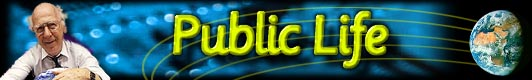Provide a brief response to the question below using a single word or phrase: 
What is the theme complemented by the small image of Earth?

global awareness and interconnectedness